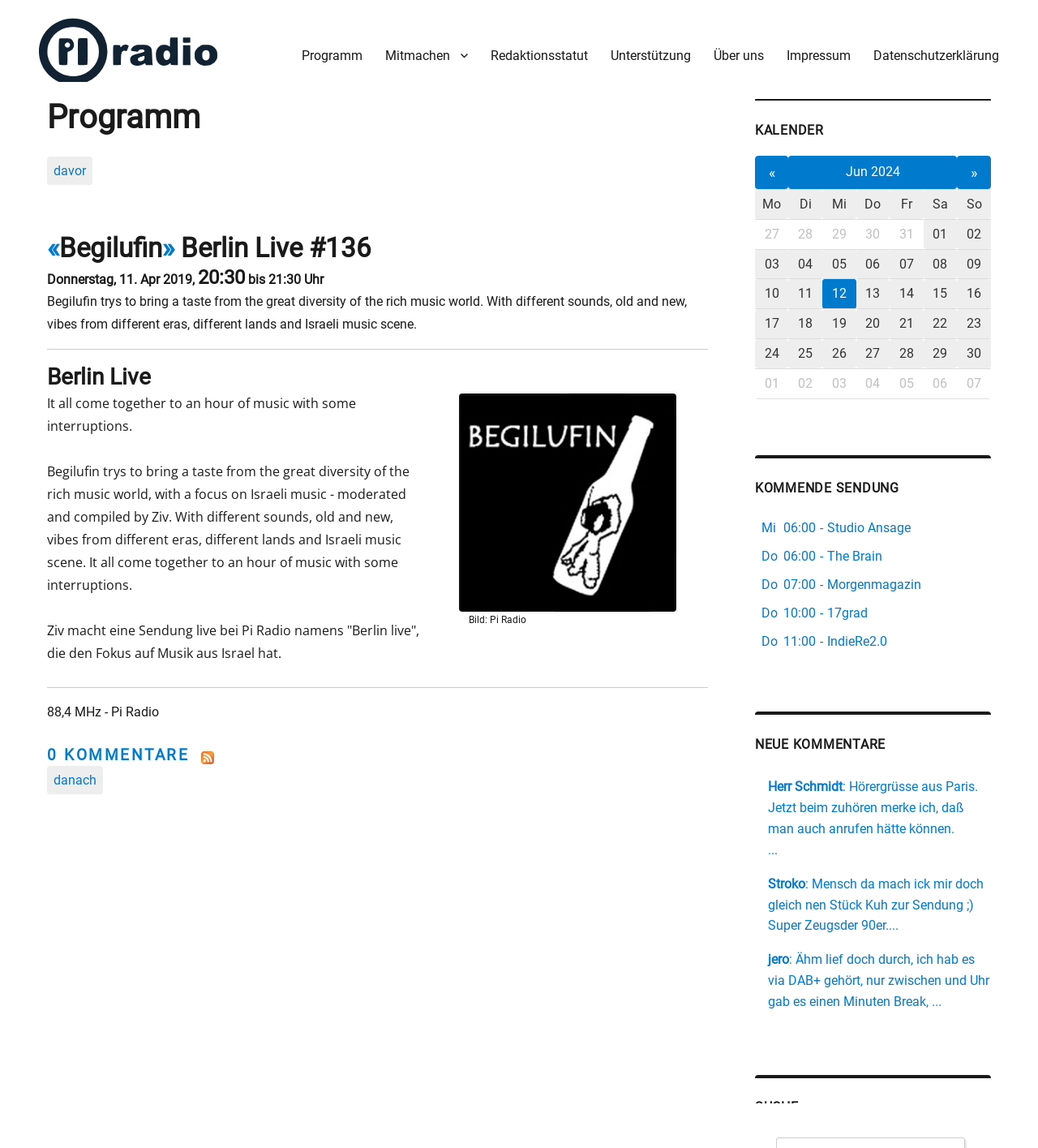Predict the bounding box of the UI element based on this description: "parent_node: erweitert ▼ value="suchen"".

[0.782, 0.951, 0.895, 0.973]